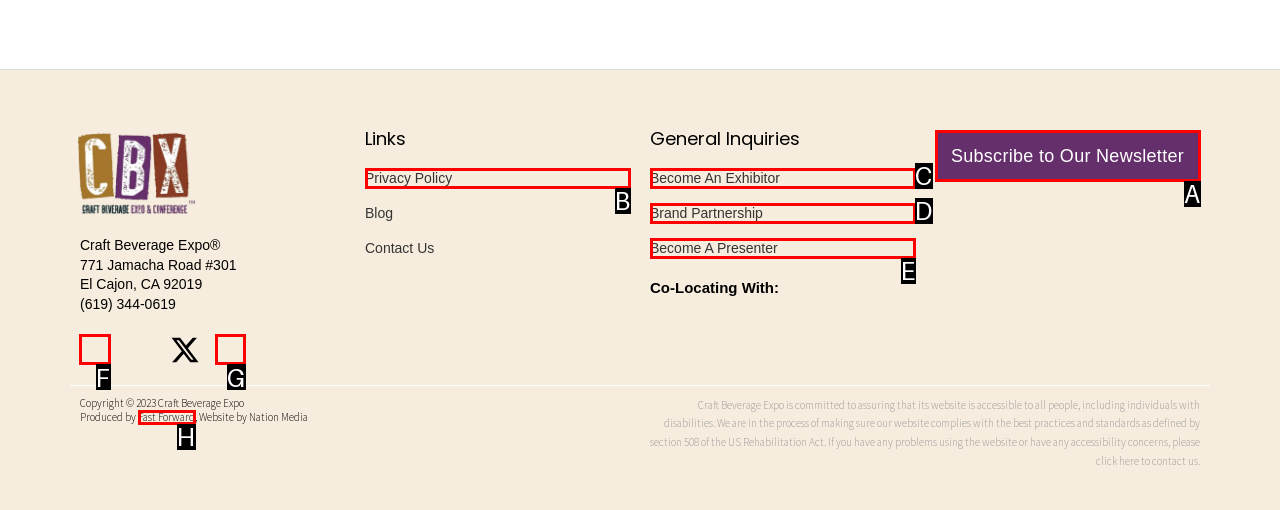Point out the HTML element I should click to achieve the following task: View Instagram Provide the letter of the selected option from the choices.

F